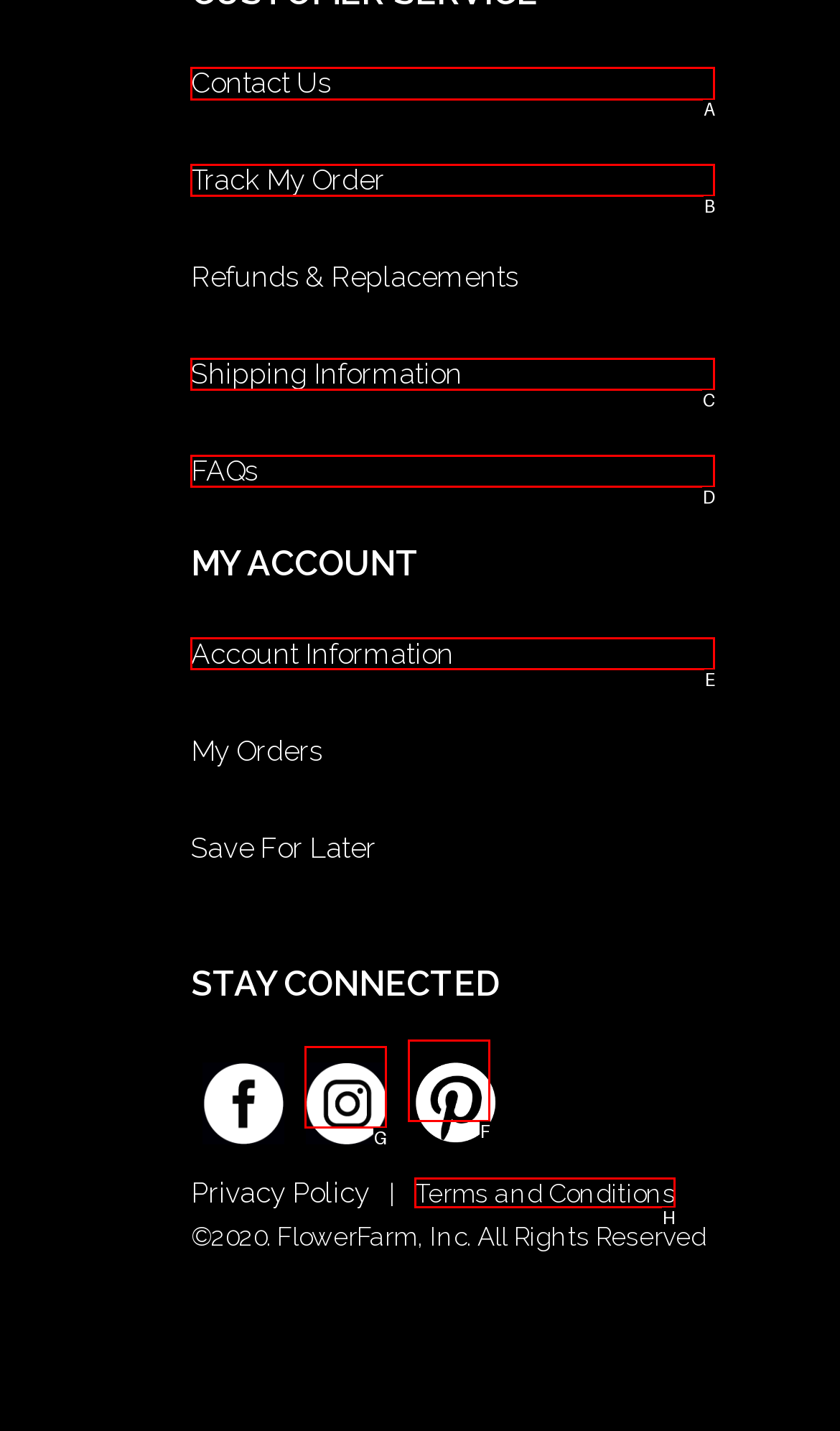Determine the letter of the UI element that will complete the task: Contact us
Reply with the corresponding letter.

A